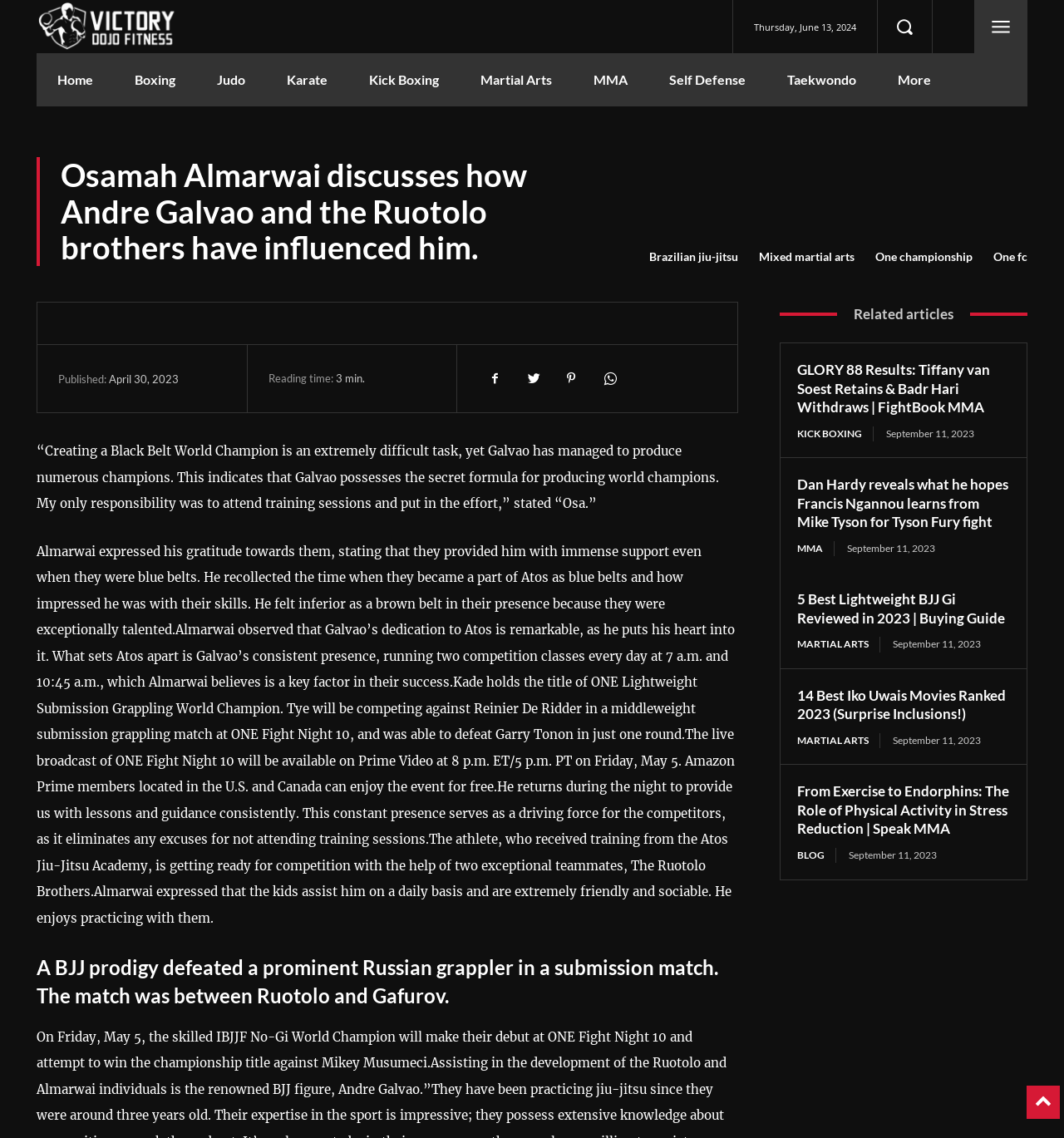Refer to the screenshot and answer the following question in detail:
What is the time of the competition classes at Atos?

I found the time of the competition classes at Atos by reading the article content, which mentions that 'Galvao puts his heart into it, running two competition classes every day at 7 a.m. and 10:45 a.m.'.